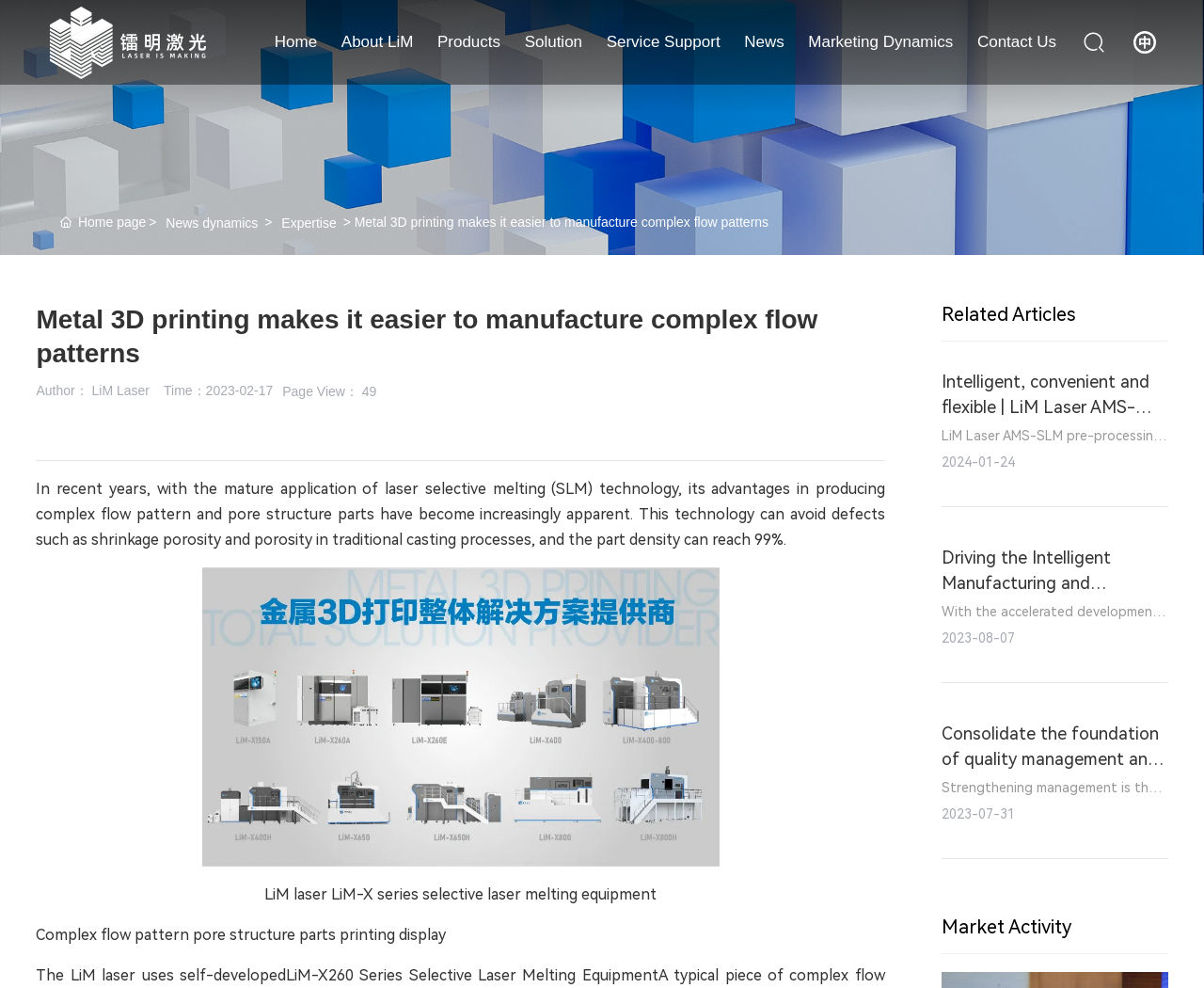Given the description "Blog", determine the bounding box of the corresponding UI element.

None